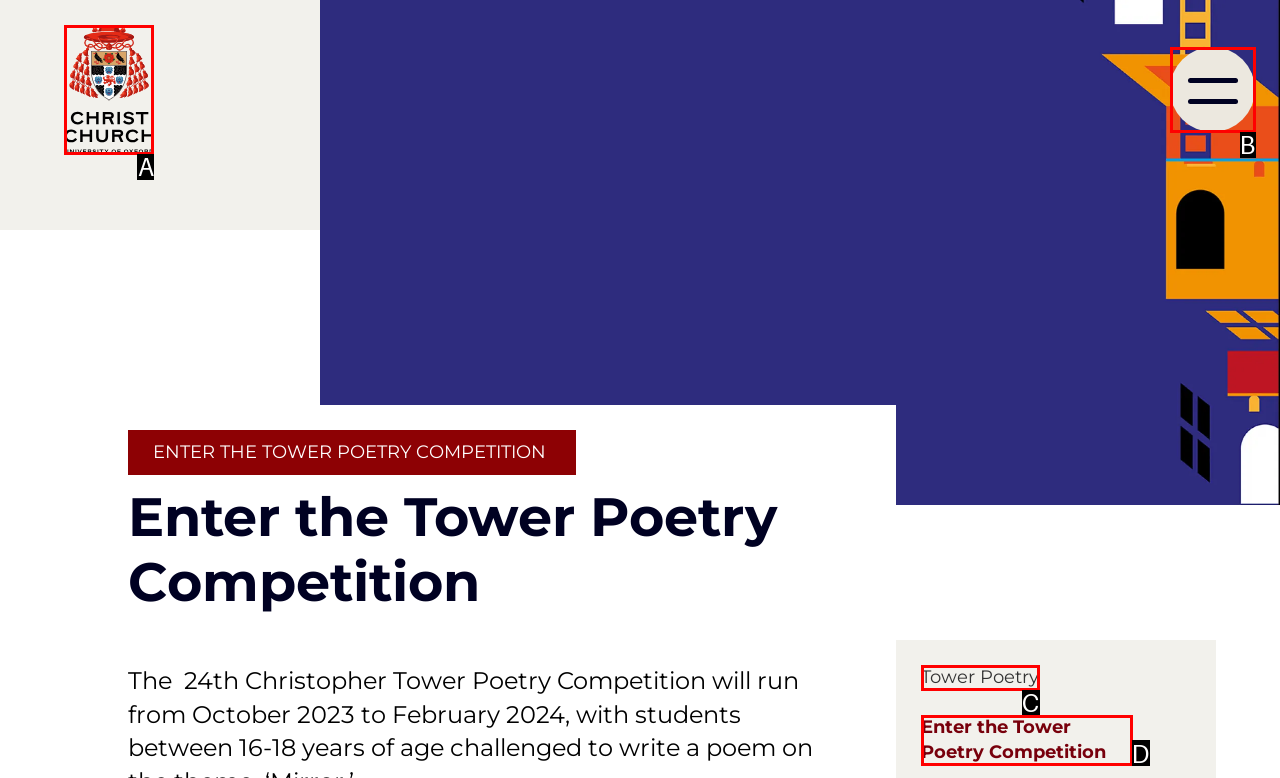Match the following description to the correct HTML element: alt="Logo" Indicate your choice by providing the letter.

A